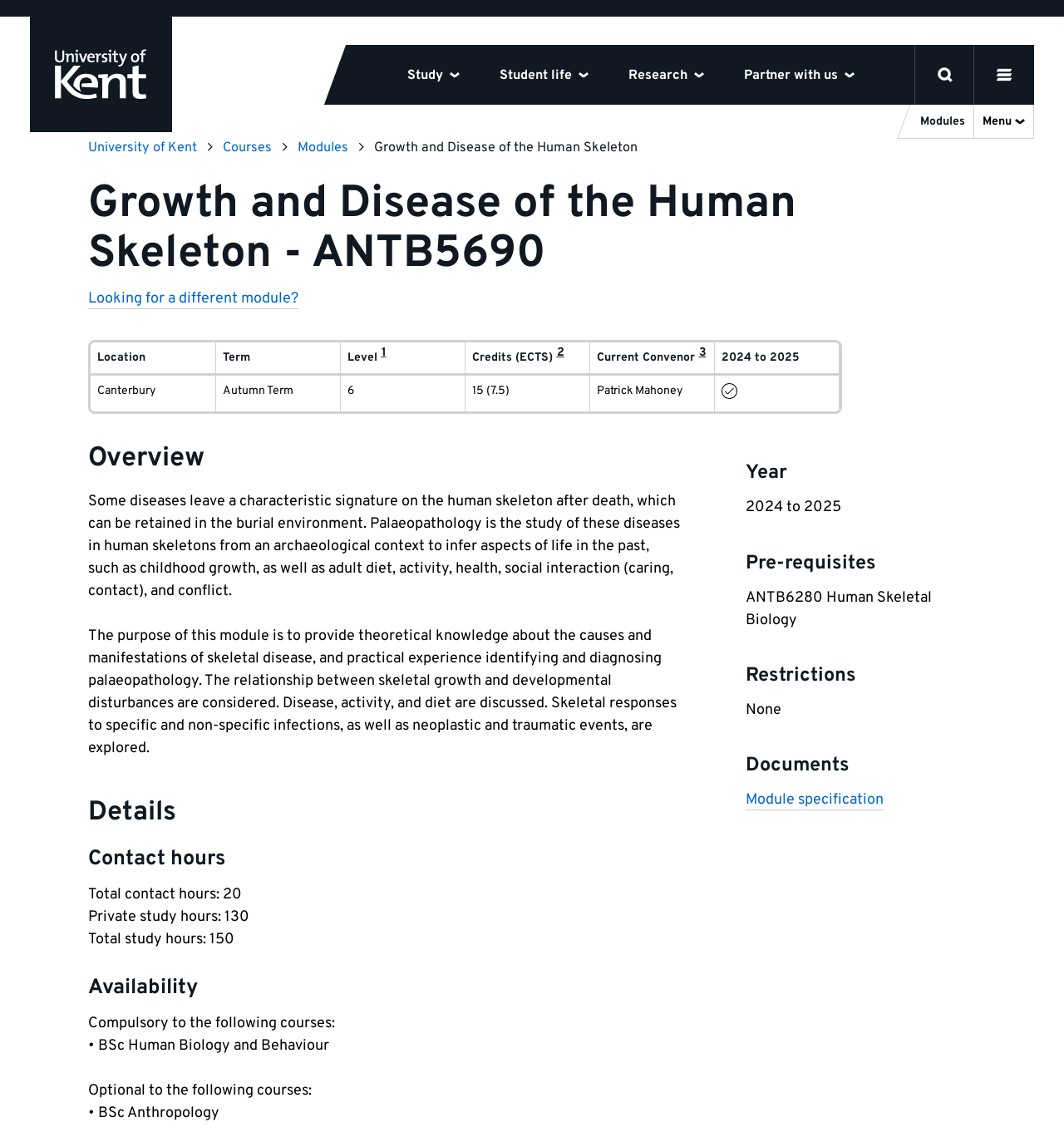What is the name of the module?
Using the image as a reference, answer the question in detail.

The name of the module can be found in the heading 'Growth and Disease of the Human Skeleton - ANTB5690' which is located at the top of the webpage, indicating that this is the main topic of the webpage.